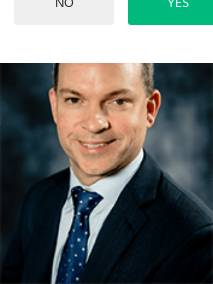Generate a detailed explanation of the scene depicted in the image.

The image features Jason Hoyer, CFA, a Portfolio Manager at the Fixed Income Investment Team. He is dressed in a professional attire, wearing a dark suit and a light-colored shirt, complemented by a blue polka-dotted tie. Jason has a confident smile and is positioned against a blurred background that adds depth to the portrait. His posture and expression convey approachability and professionalism, suited to his role in the financial sector. This image is part of a webpage dedicated to showcasing members of the investment team.